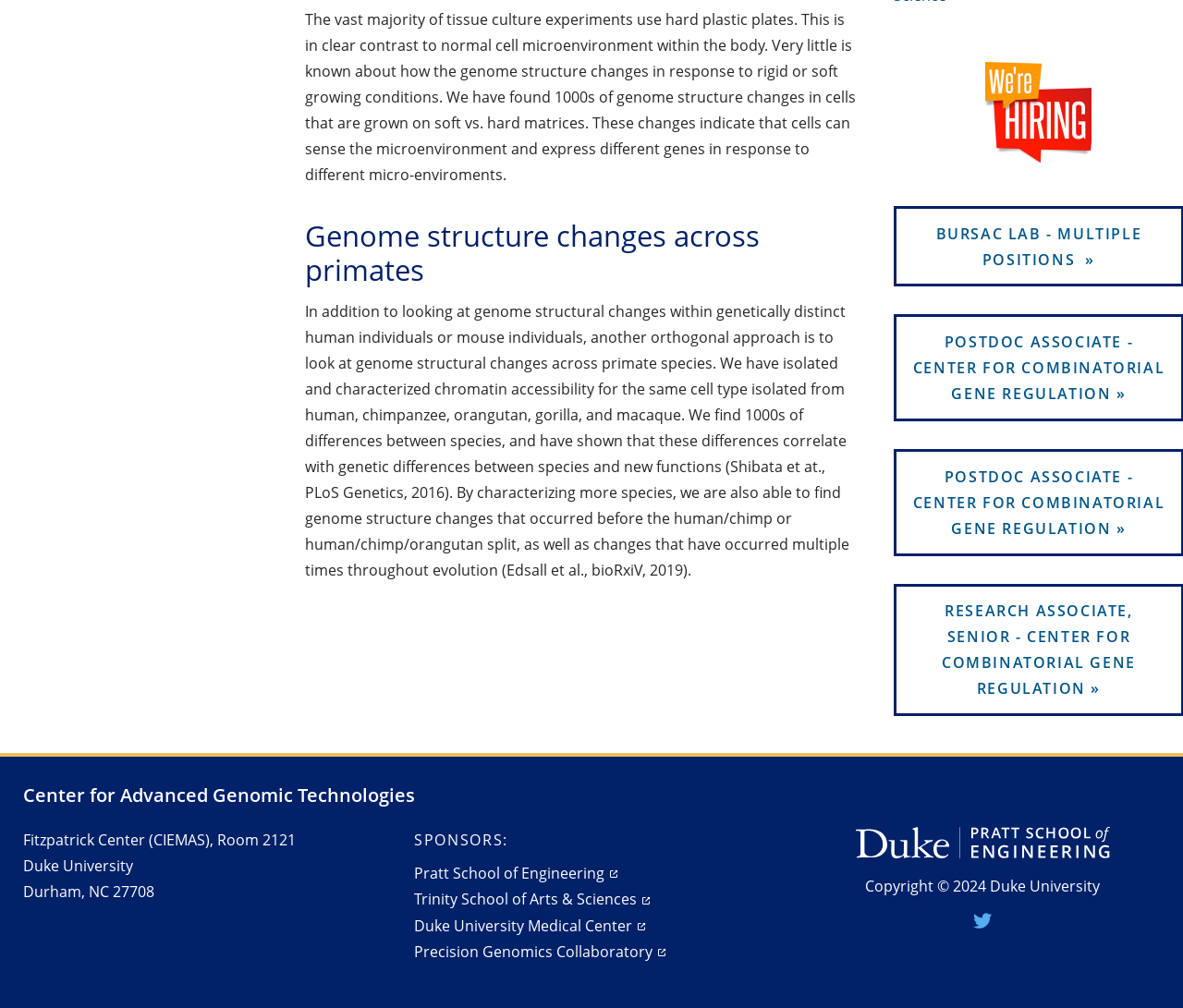Look at the image and give a detailed response to the following question: What is the copyright information for this webpage?

I found the copyright information by looking at the static text element at the bottom of the webpage. The text explicitly states 'Copyright 2024 Duke University', indicating that the webpage is copyrighted by Duke University and the copyright is valid for the year 2024.